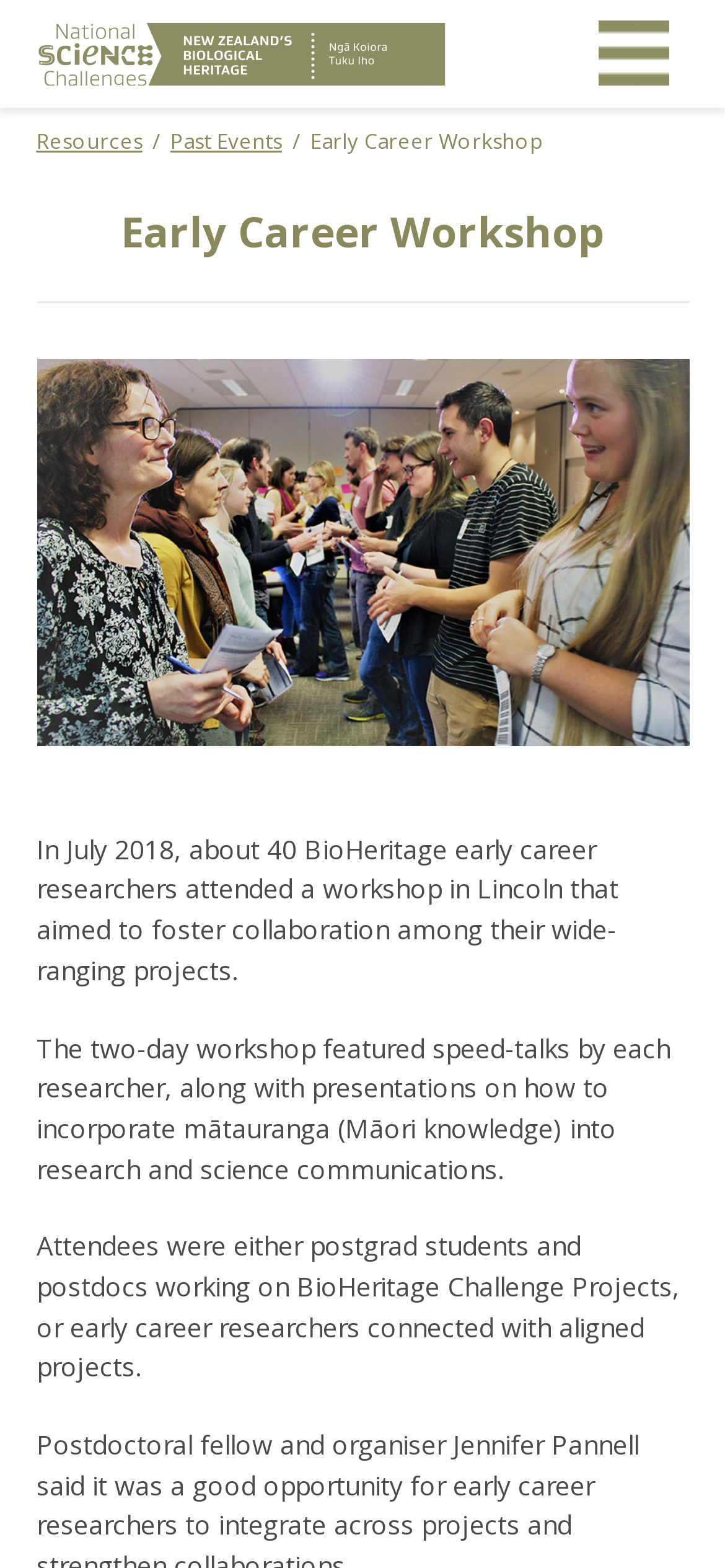Give a succinct answer to this question in a single word or phrase: 
What was the purpose of the workshop?

Foster collaboration